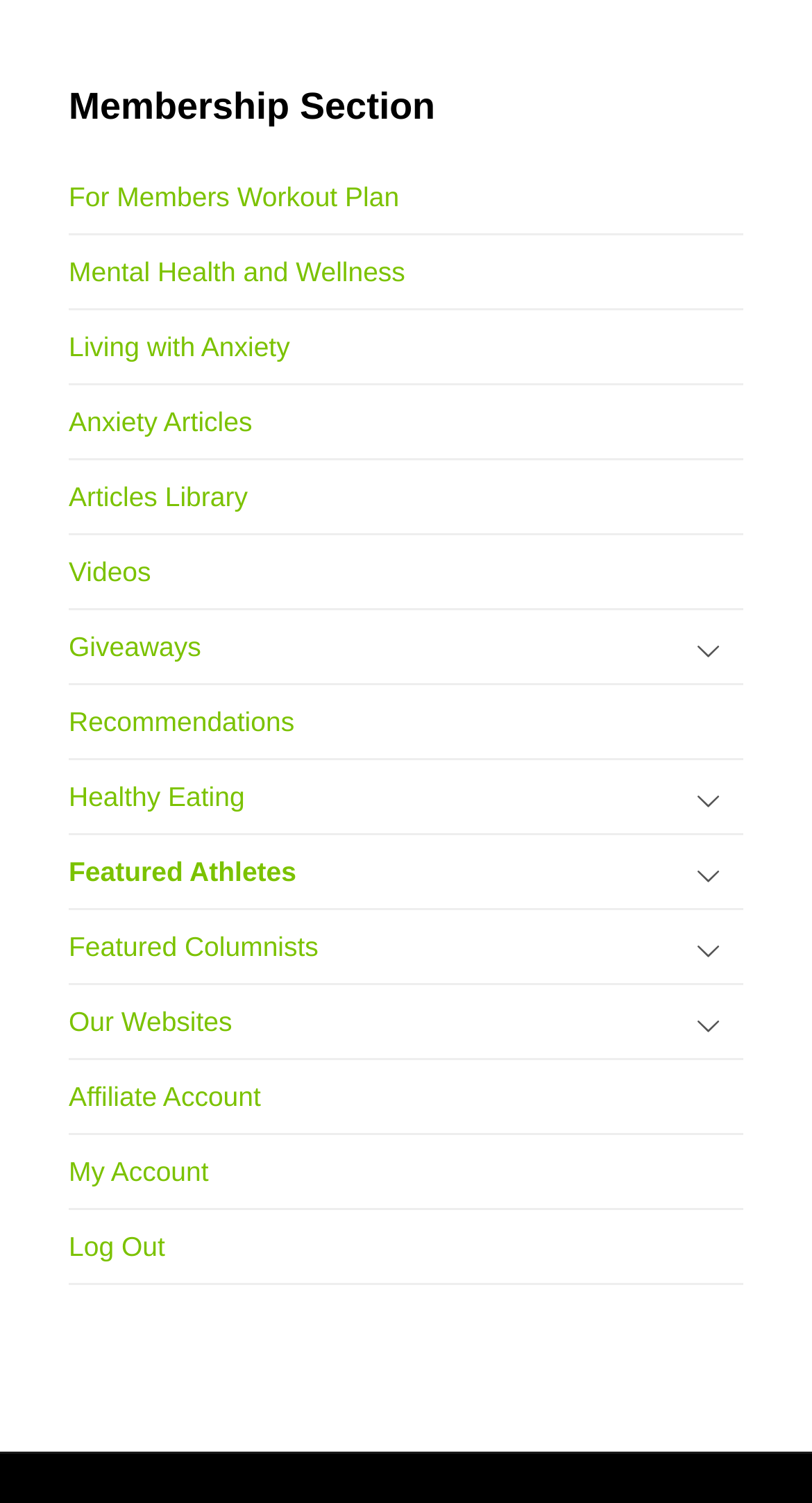What is the title of the 'Membership Section'?
Use the screenshot to answer the question with a single word or phrase.

Membership Section